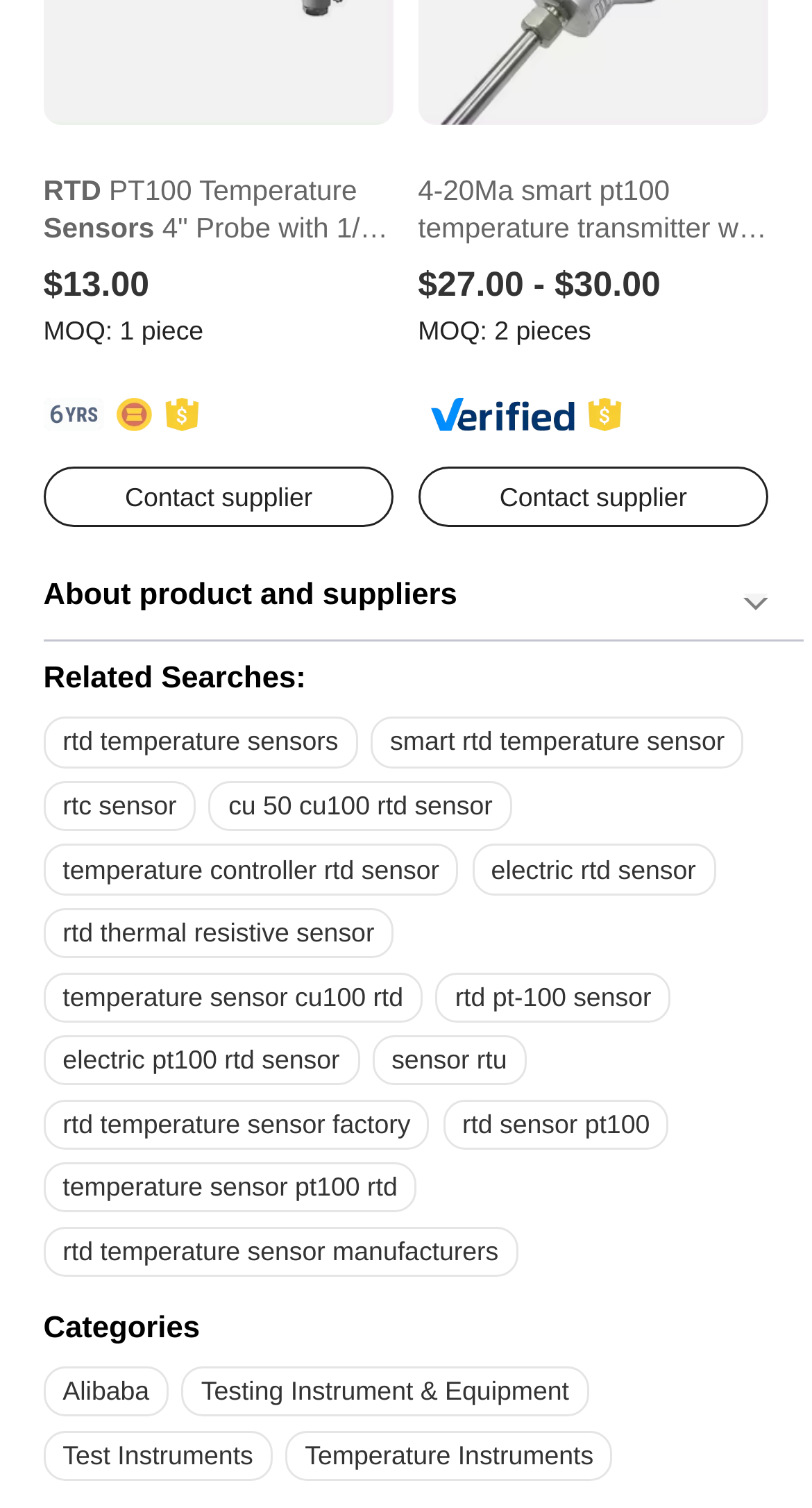Please specify the bounding box coordinates of the clickable section necessary to execute the following command: "Contact supplier".

[0.053, 0.309, 0.485, 0.35]